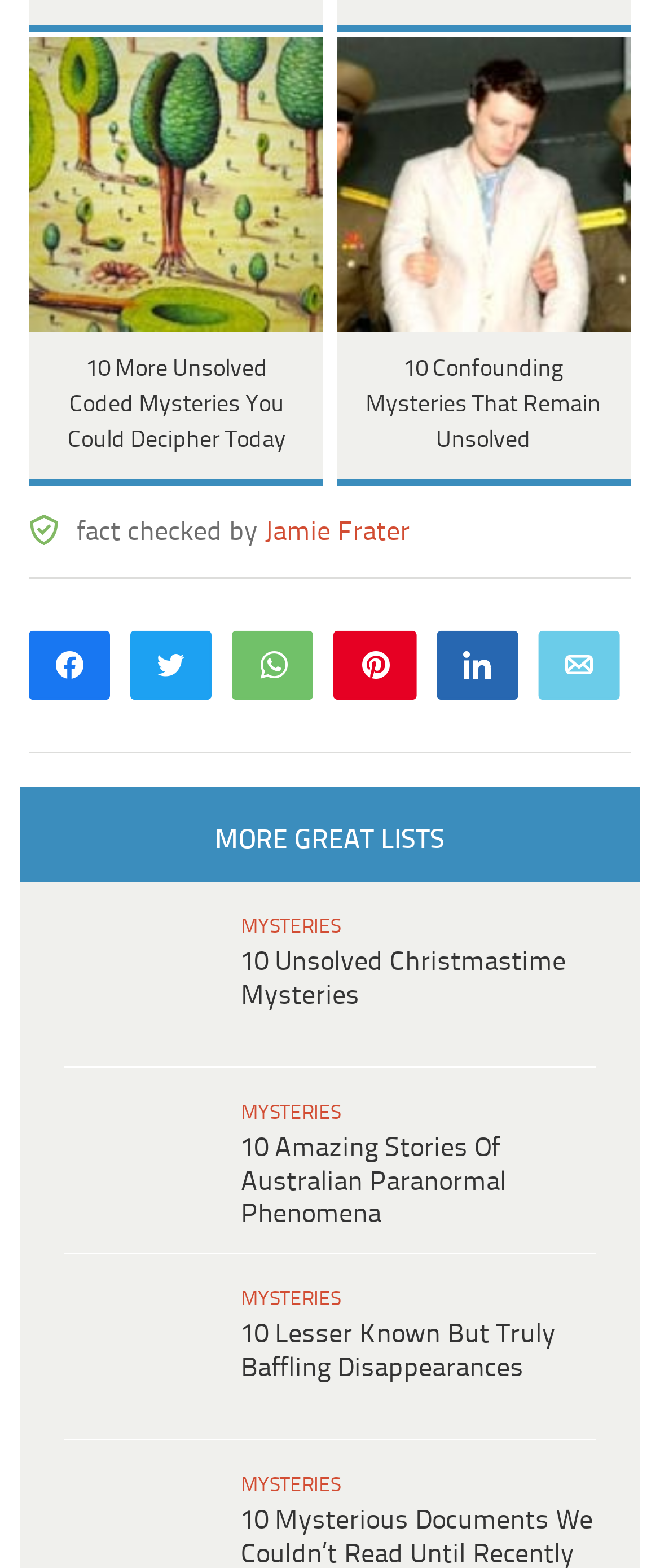Refer to the image and provide an in-depth answer to the question: 
Who is the author of the article?

The text 'fact checked by' is followed by the name 'Jamie Frater', implying that Jamie Frater is the author or contributor of the article.